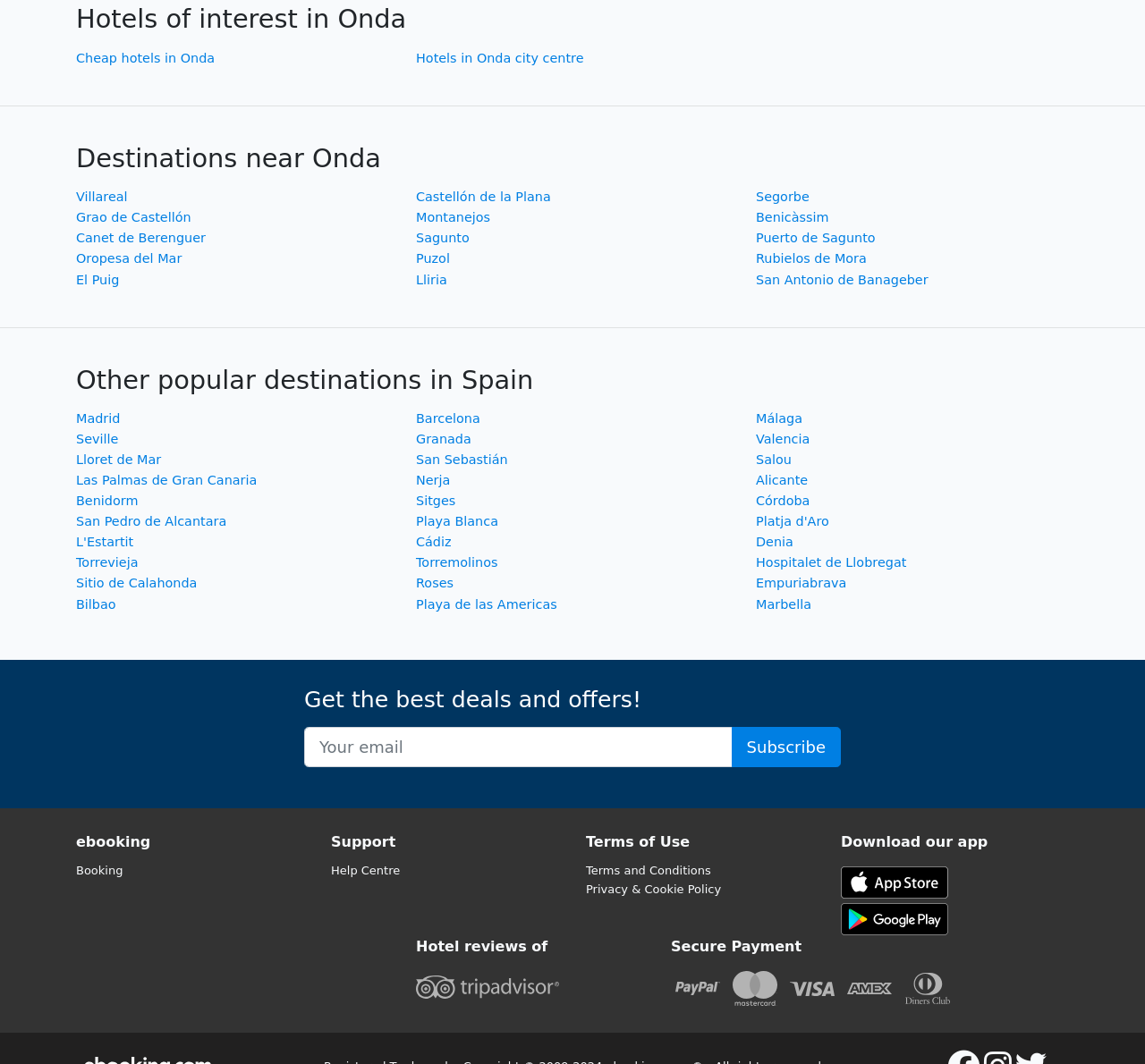Kindly determine the bounding box coordinates for the area that needs to be clicked to execute this instruction: "Search for cheap hotels in Onda".

[0.066, 0.048, 0.188, 0.061]